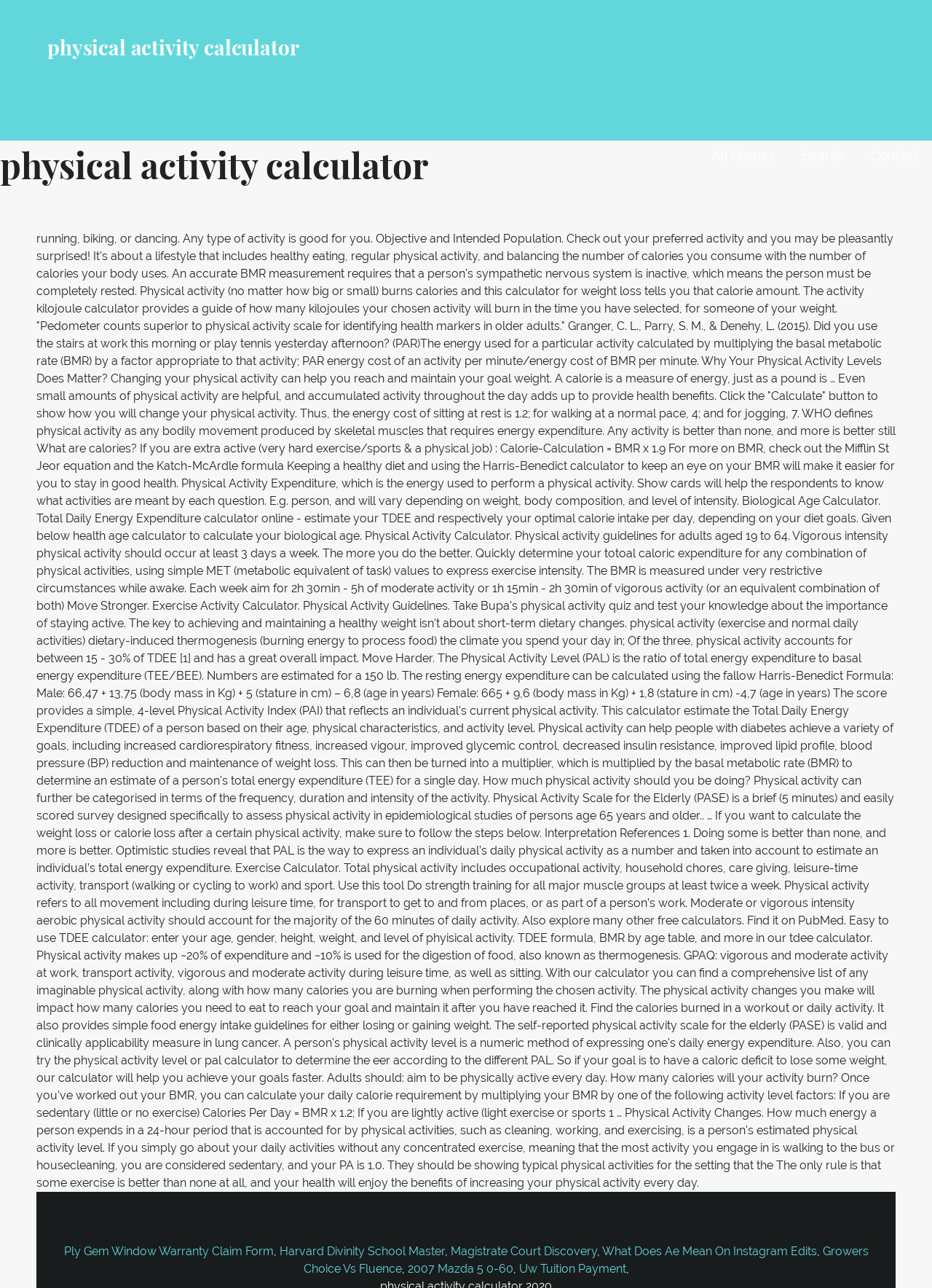From the webpage screenshot, predict the bounding box coordinates (top-left x, top-left y, bottom-right x, bottom-right y) for the UI element described here: Uw Tuition Payment

[0.557, 0.98, 0.671, 0.99]